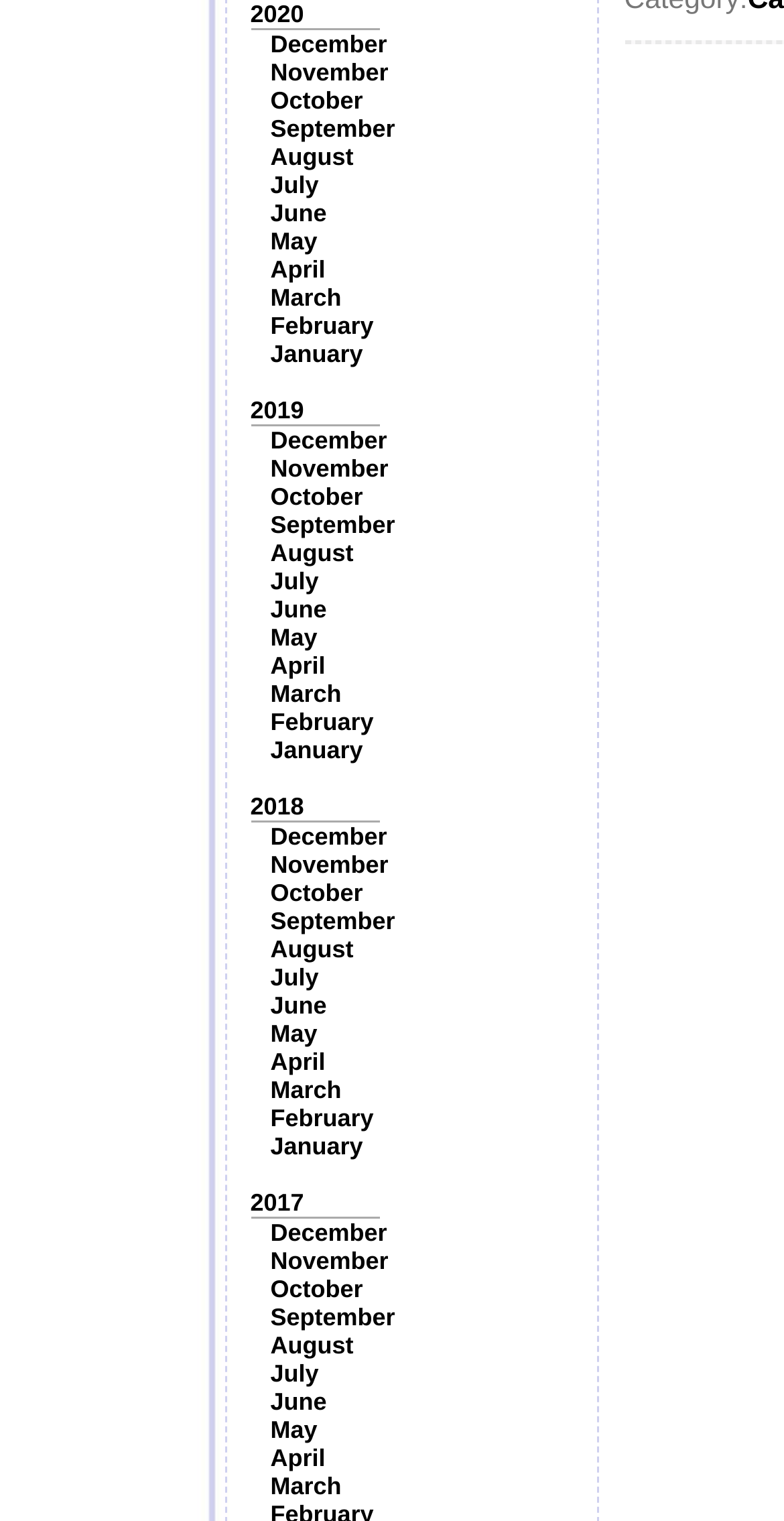How many links are there under the year 2018?
Provide a one-word or short-phrase answer based on the image.

12